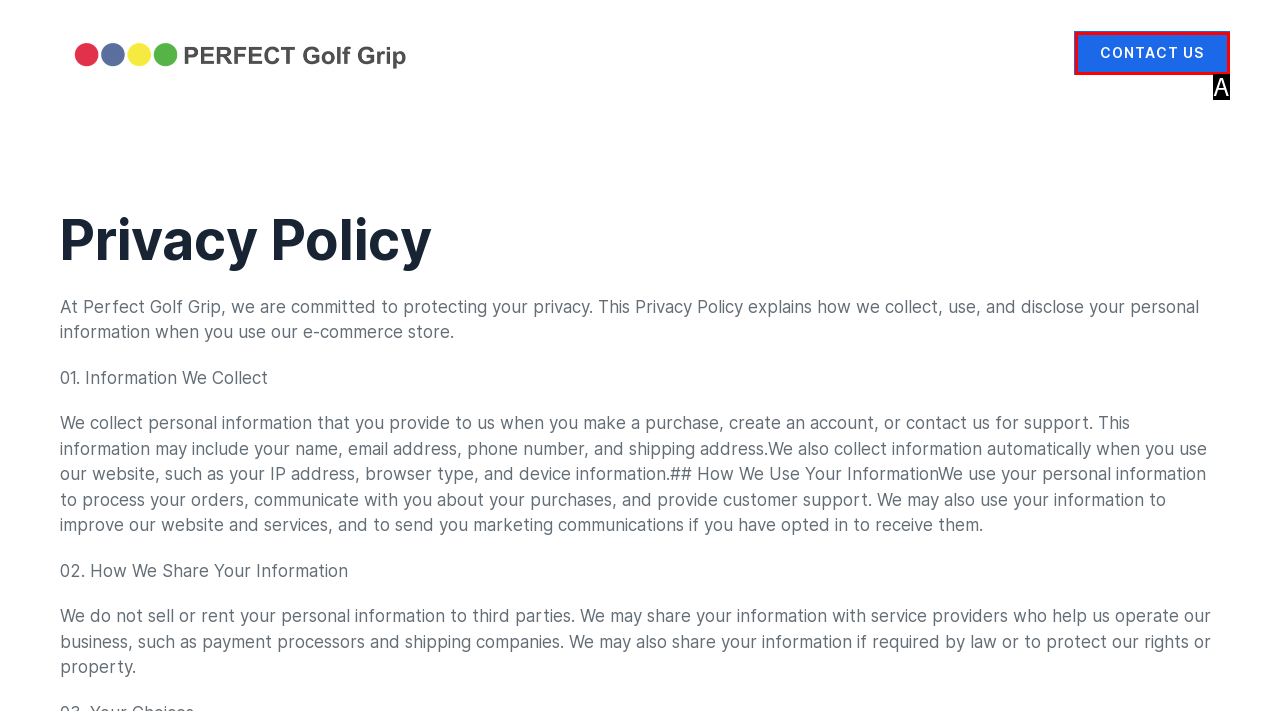Determine the HTML element that best matches this description: Contact us from the given choices. Respond with the corresponding letter.

A